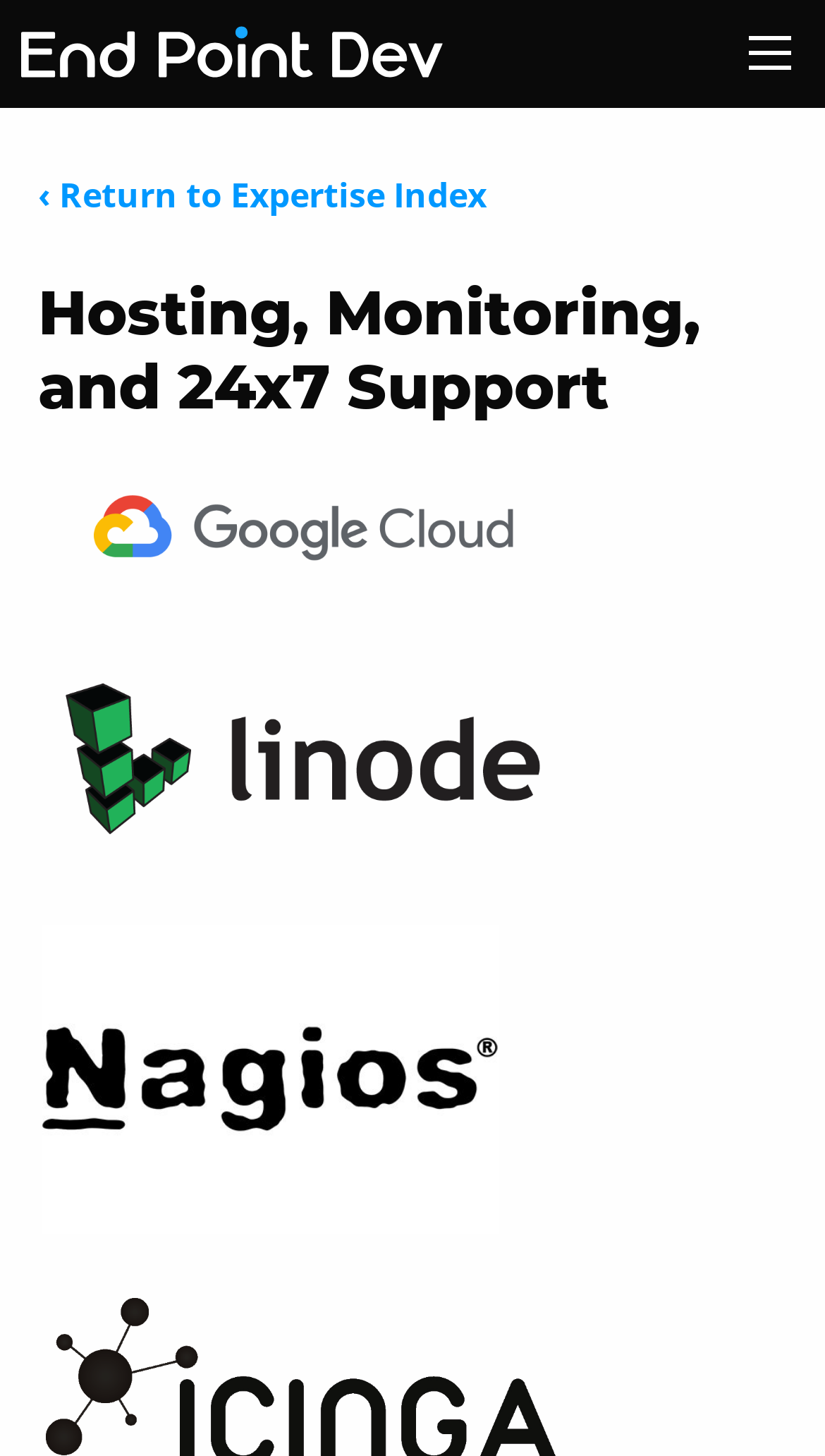Please provide a brief answer to the following inquiry using a single word or phrase:
What is the purpose of the button on the top right?

To open the menu